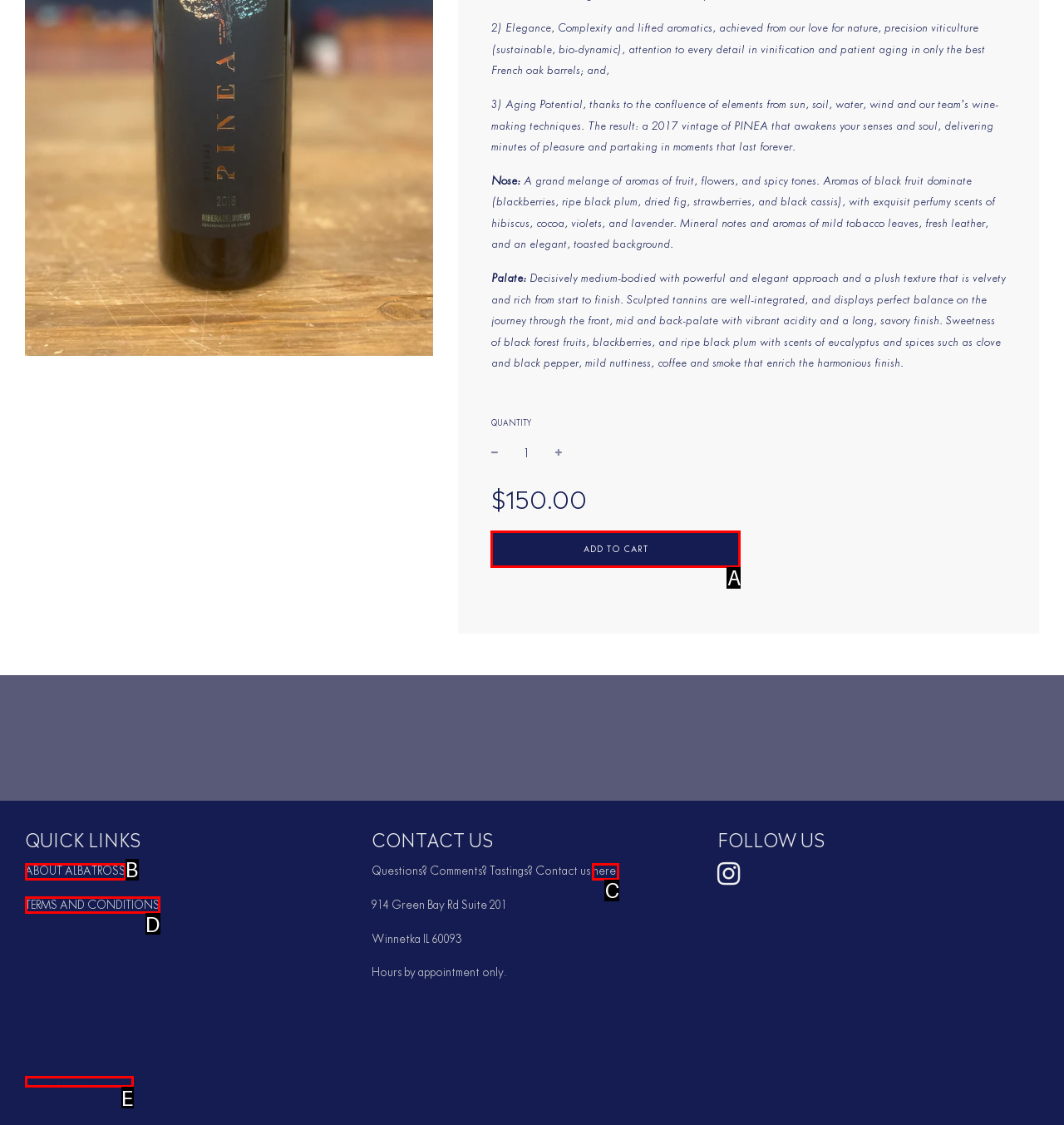Pick the option that best fits the description: ABOUT ALBATROSS. Reply with the letter of the matching option directly.

B